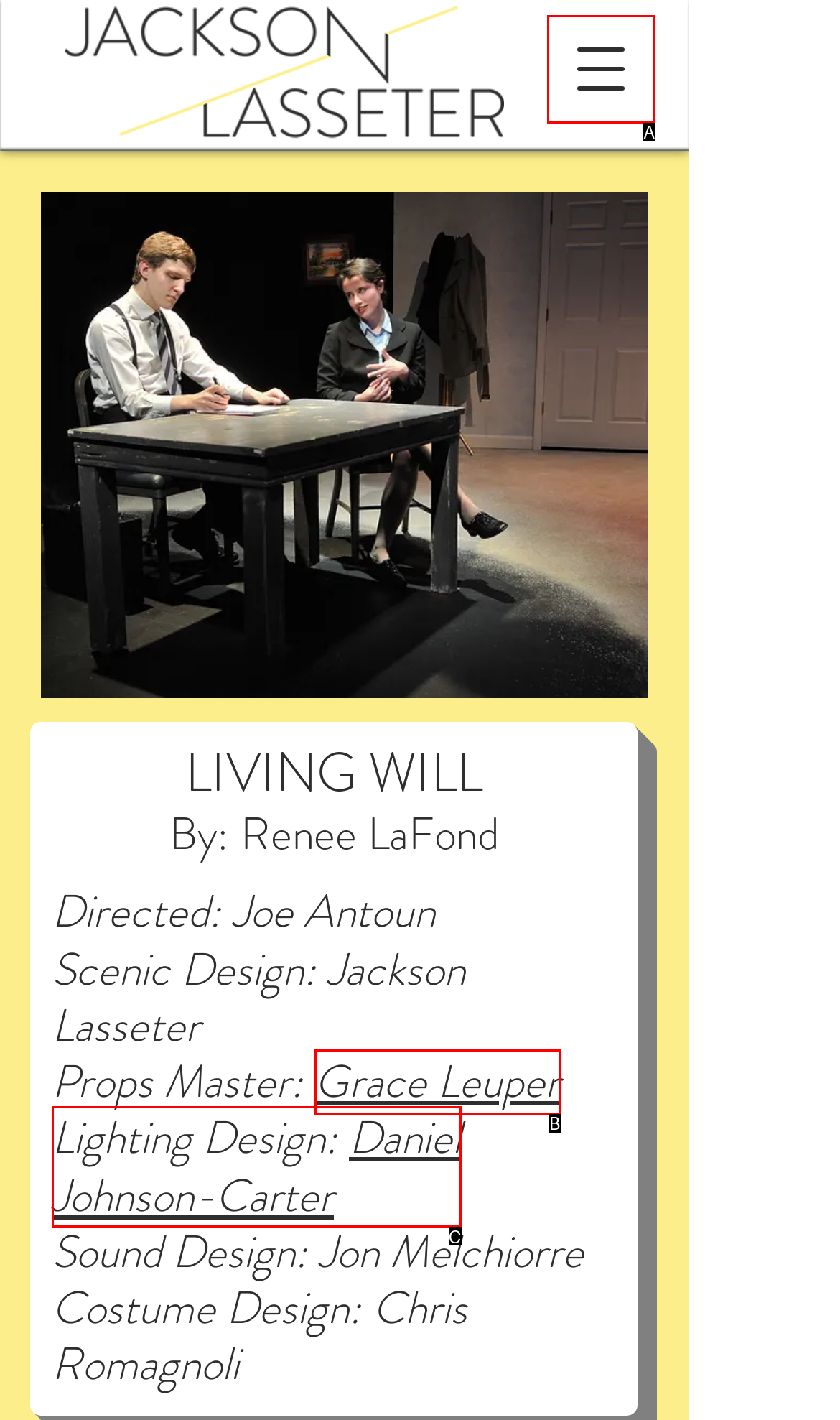Choose the UI element that best aligns with the description: aria-label="Open navigation menu"
Respond with the letter of the chosen option directly.

A